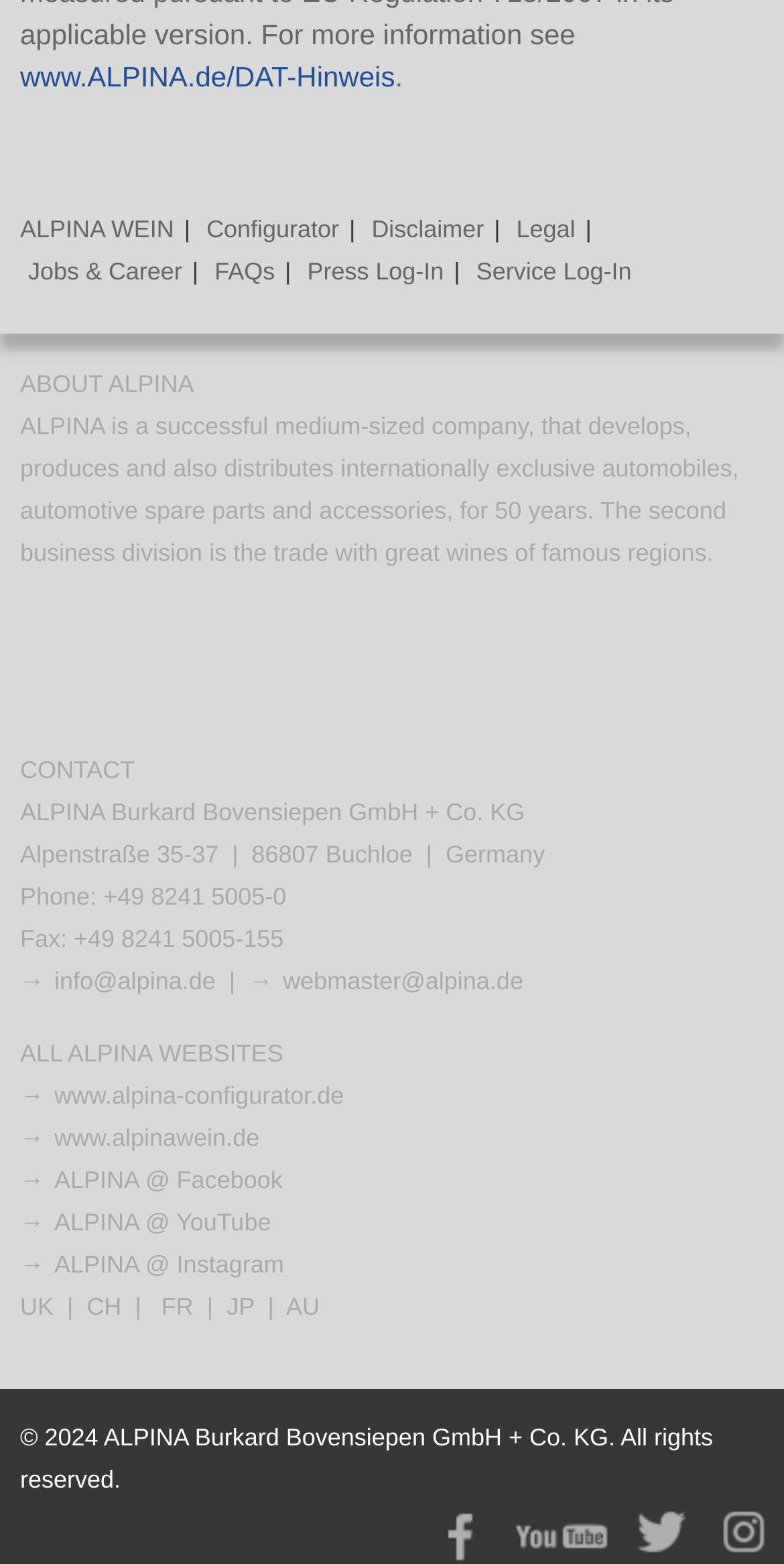Please identify the bounding box coordinates of the area that needs to be clicked to fulfill the following instruction: "Visit ALPINA on Facebook."

[0.528, 0.96, 0.641, 0.999]